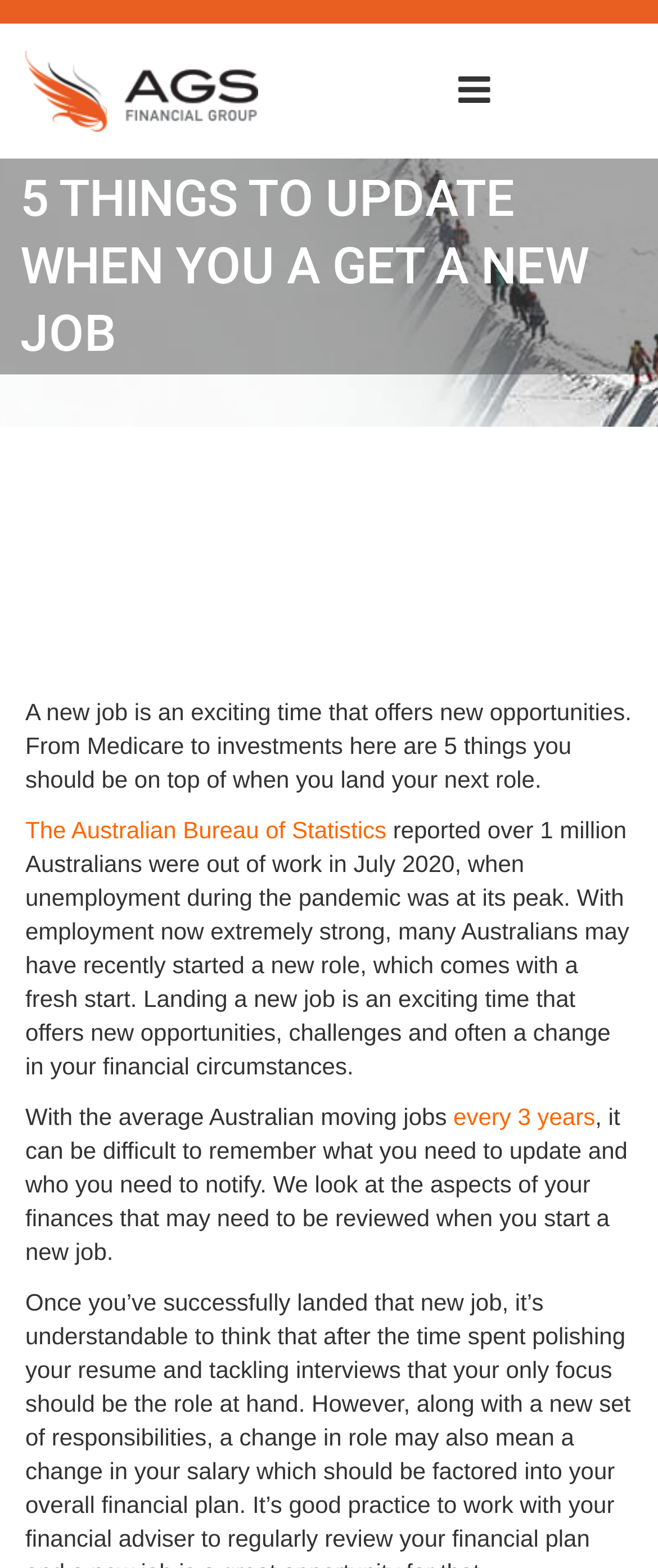How often do Australians move jobs?
Please give a detailed and thorough answer to the question, covering all relevant points.

This information can be found in the middle of the webpage, where it is stated that 'the average Australian moving jobs every 3 years'.